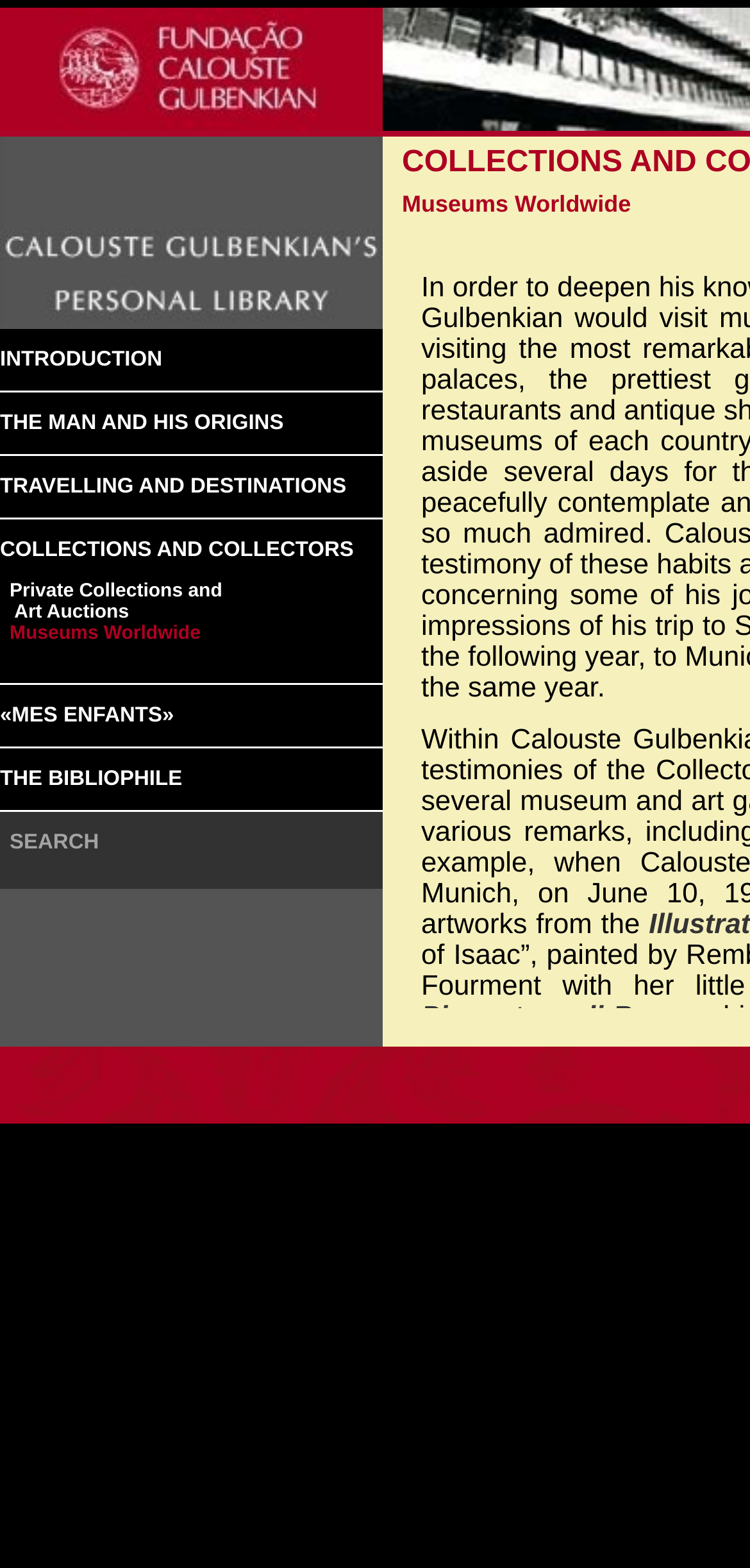Specify the bounding box coordinates of the area that needs to be clicked to achieve the following instruction: "Search for something".

[0.013, 0.53, 0.132, 0.545]